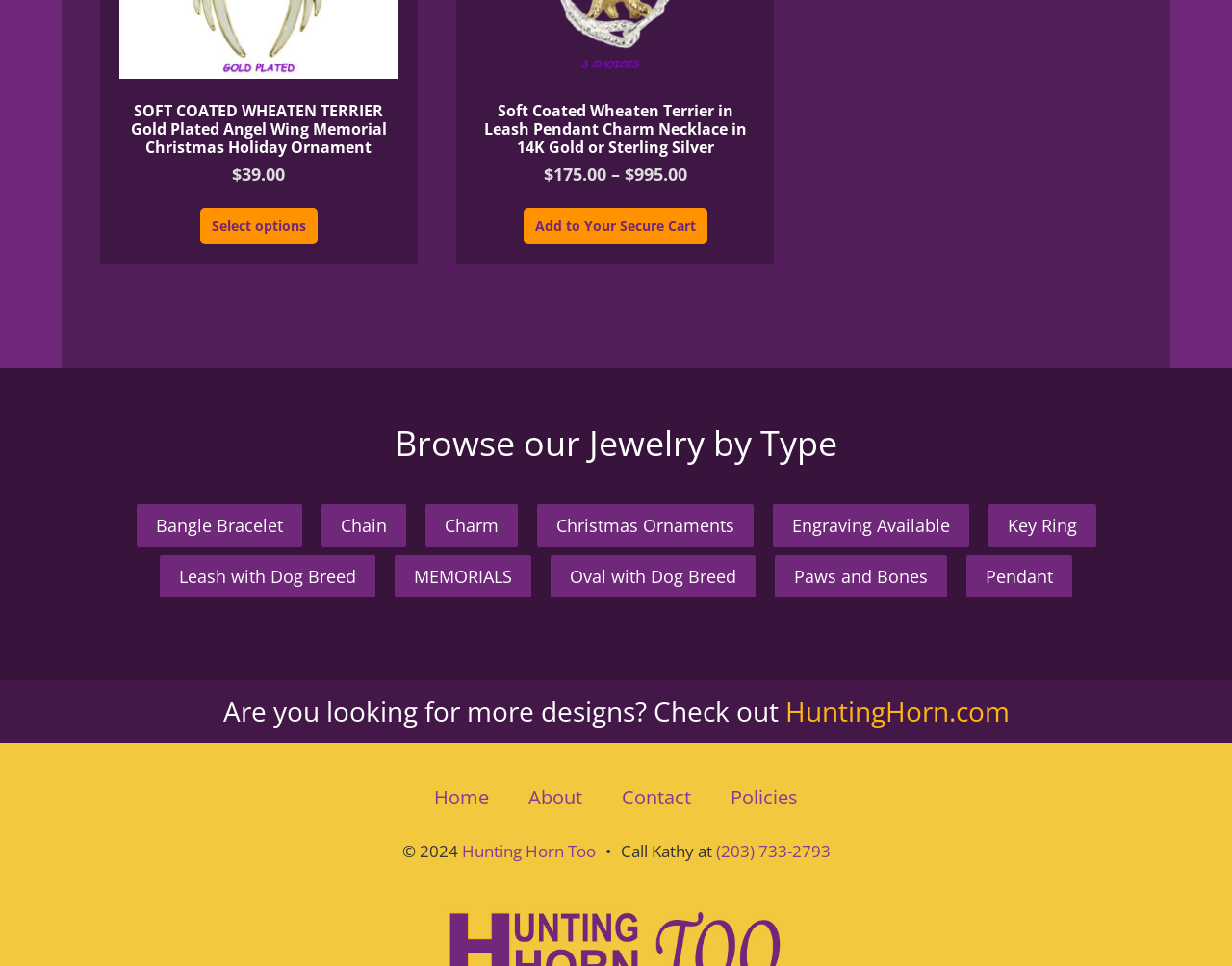Identify the bounding box coordinates for the element you need to click to achieve the following task: "Browse jewelry by type". The coordinates must be four float values ranging from 0 to 1, formatted as [left, top, right, bottom].

[0.05, 0.43, 0.95, 0.488]